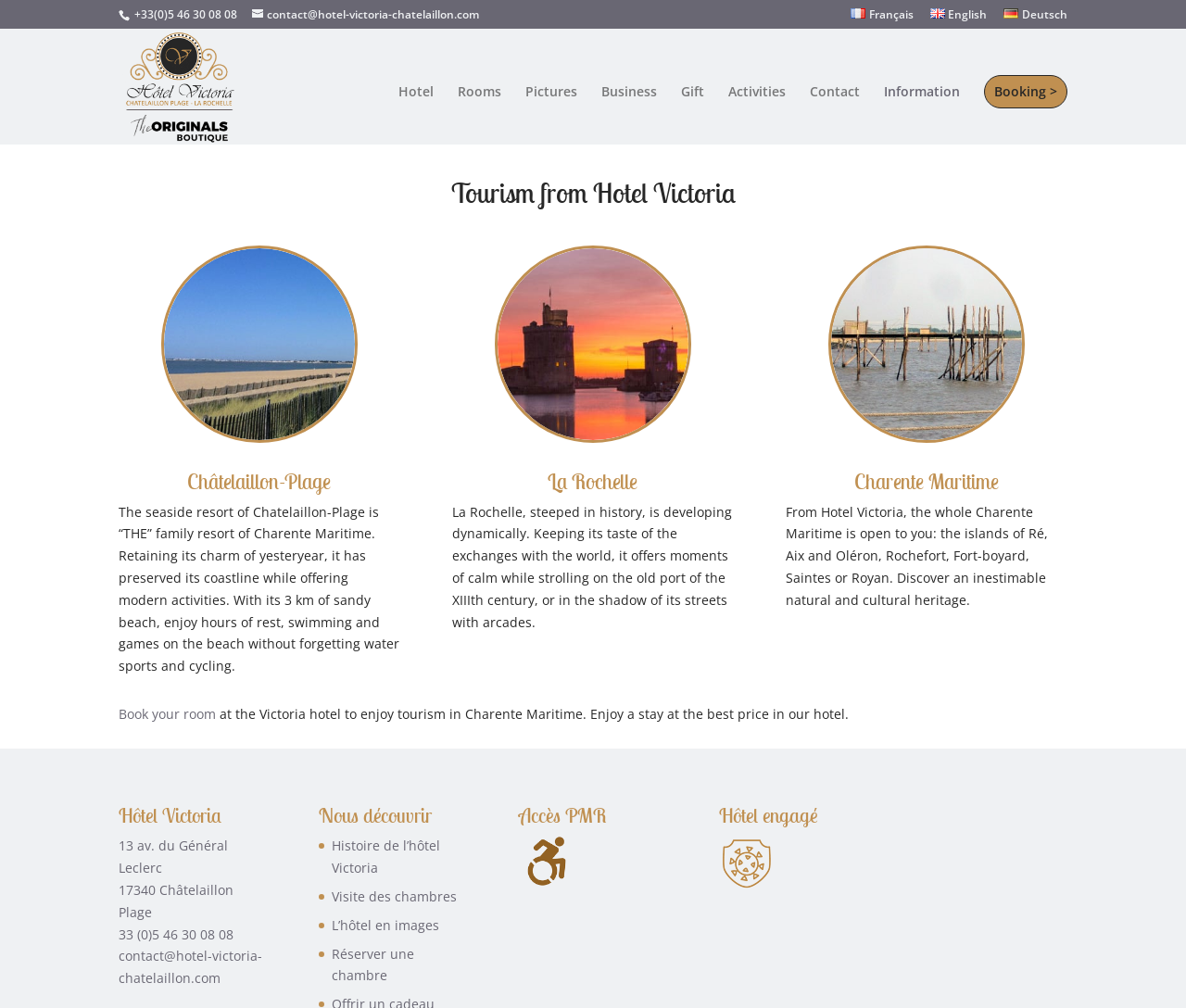Illustrate the webpage's structure and main components comprehensively.

The webpage is about tourism in Chatelaillon-Plage and La Rochelle, with a focus on Hotel Victoria. At the top, there are three language options: Français, English, and Deutsch, each accompanied by a small flag icon. Below this, there is a prominent link to the hotel's website, "Hotel Chatelaillon Victoria", with a corresponding image.

The main content of the page is divided into three sections, each highlighting a different aspect of tourism in the region. The first section, "Tourism from Hotel Victoria", features an image of Chatelaillon-Plage and a brief description of the seaside resort, emphasizing its family-friendly atmosphere and modern activities. The second section, "La Rochelle", showcases an image of the city and describes its rich history and dynamic development. The third section, "Charente Maritime", features an image of the region and highlights its natural and cultural heritage, including the islands of Ré, Aix, and Oléron.

Below these sections, there is a call-to-action to book a room at the Victoria hotel, accompanied by a brief description of the hotel's location and amenities. The hotel's address, phone number, and email are also listed.

On the right side of the page, there are several links to other pages on the hotel's website, including "Histoire de l’hôtel Victoria", "Visite des chambres", and "Réserver une chambre". There is also a section on accessibility, "Accès PMR", with an image of a wheelchair icon, and a section on the hotel's commitment to safety during the COVID-19 pandemic, "Hôtel engagé".